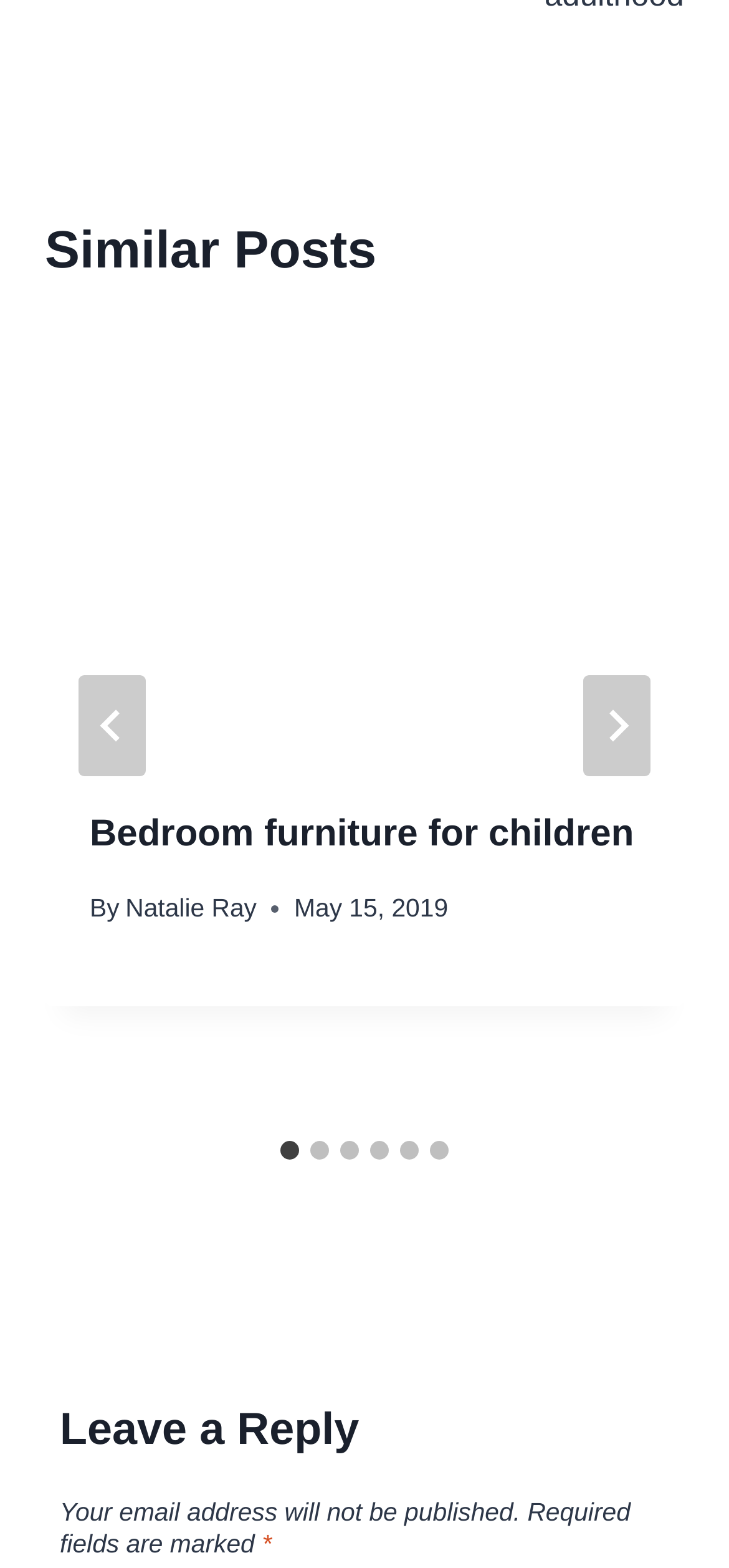Pinpoint the bounding box coordinates of the area that should be clicked to complete the following instruction: "Click the 'Next' button". The coordinates must be given as four float numbers between 0 and 1, i.e., [left, top, right, bottom].

[0.8, 0.431, 0.892, 0.495]